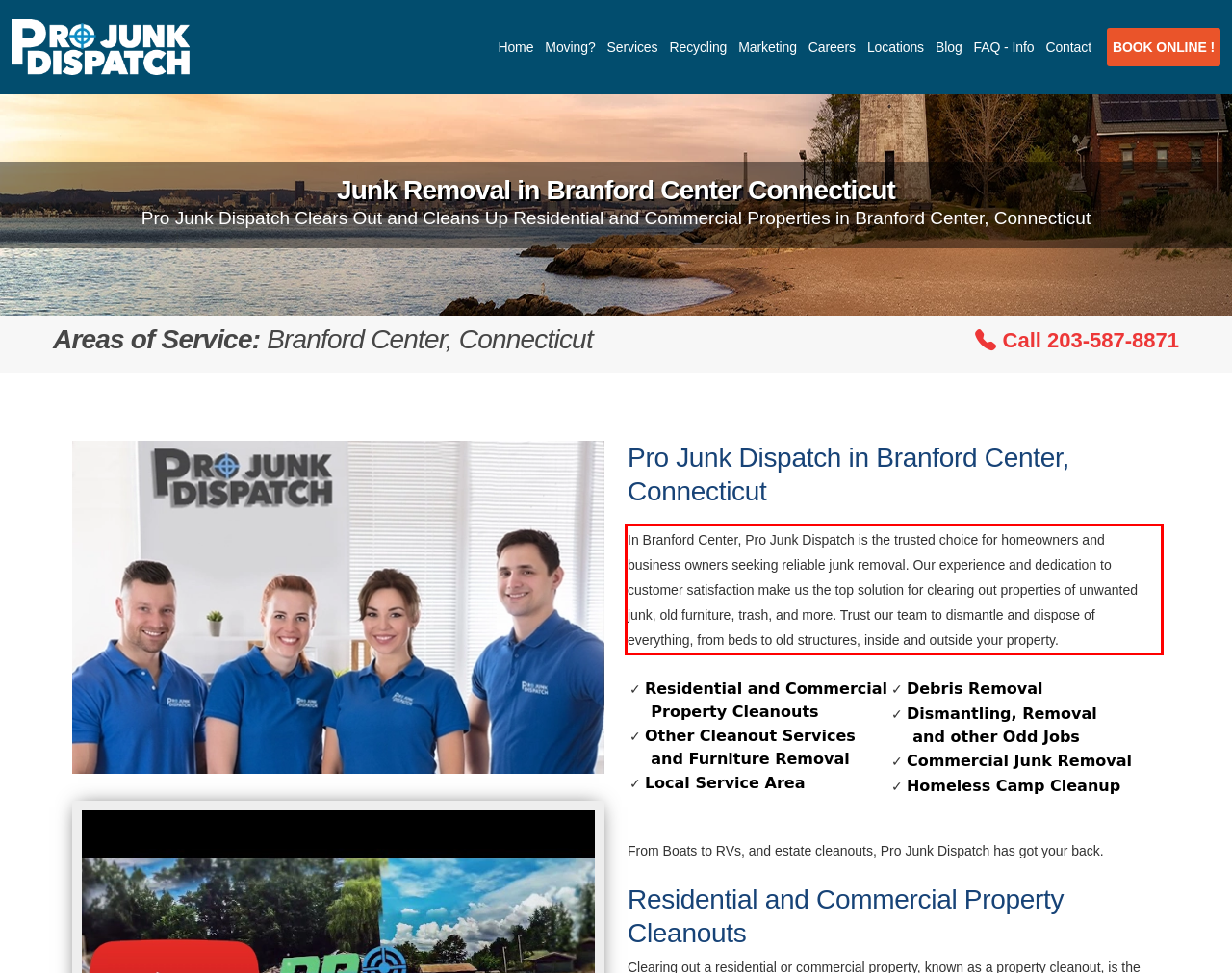Analyze the webpage screenshot and use OCR to recognize the text content in the red bounding box.

In Branford Center, Pro Junk Dispatch is the trusted choice for homeowners and business owners seeking reliable junk removal. Our experience and dedication to customer satisfaction make us the top solution for clearing out properties of unwanted junk, old furniture, trash, and more. Trust our team to dismantle and dispose of everything, from beds to old structures, inside and outside your property.